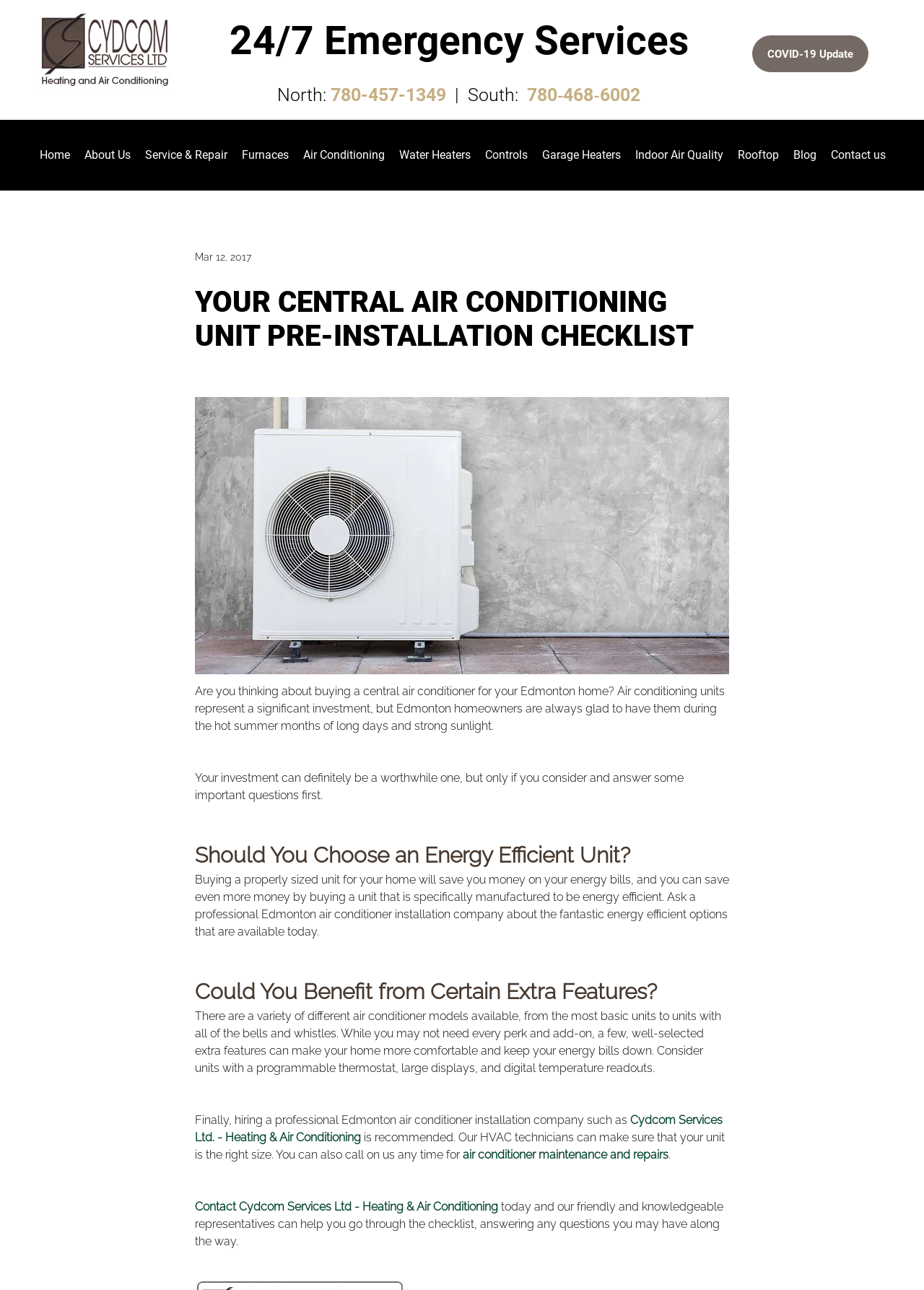Please find the bounding box coordinates of the section that needs to be clicked to achieve this instruction: "Enter phone number".

None